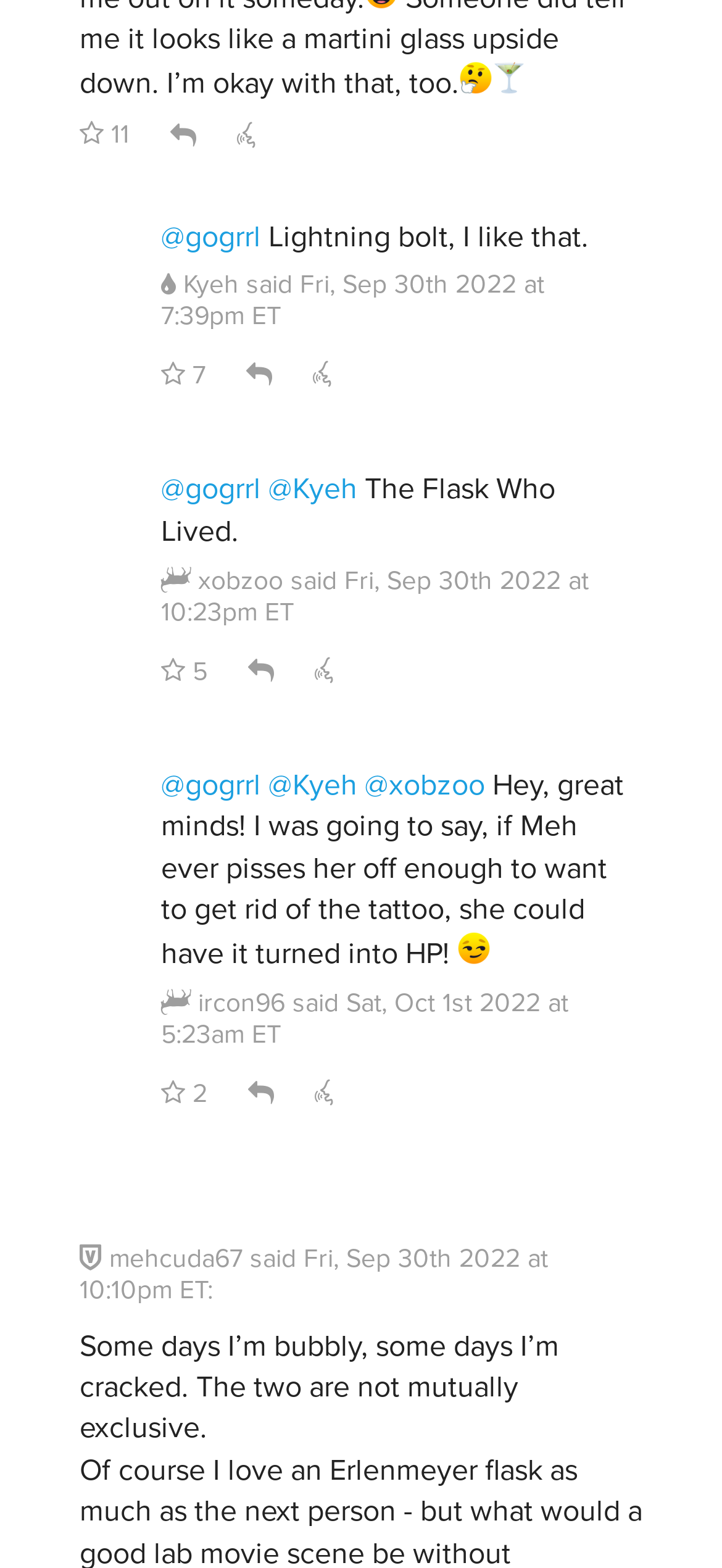Please identify the bounding box coordinates of the area that needs to be clicked to follow this instruction: "Read mehcuda67's comment".

[0.11, 0.79, 0.336, 0.815]